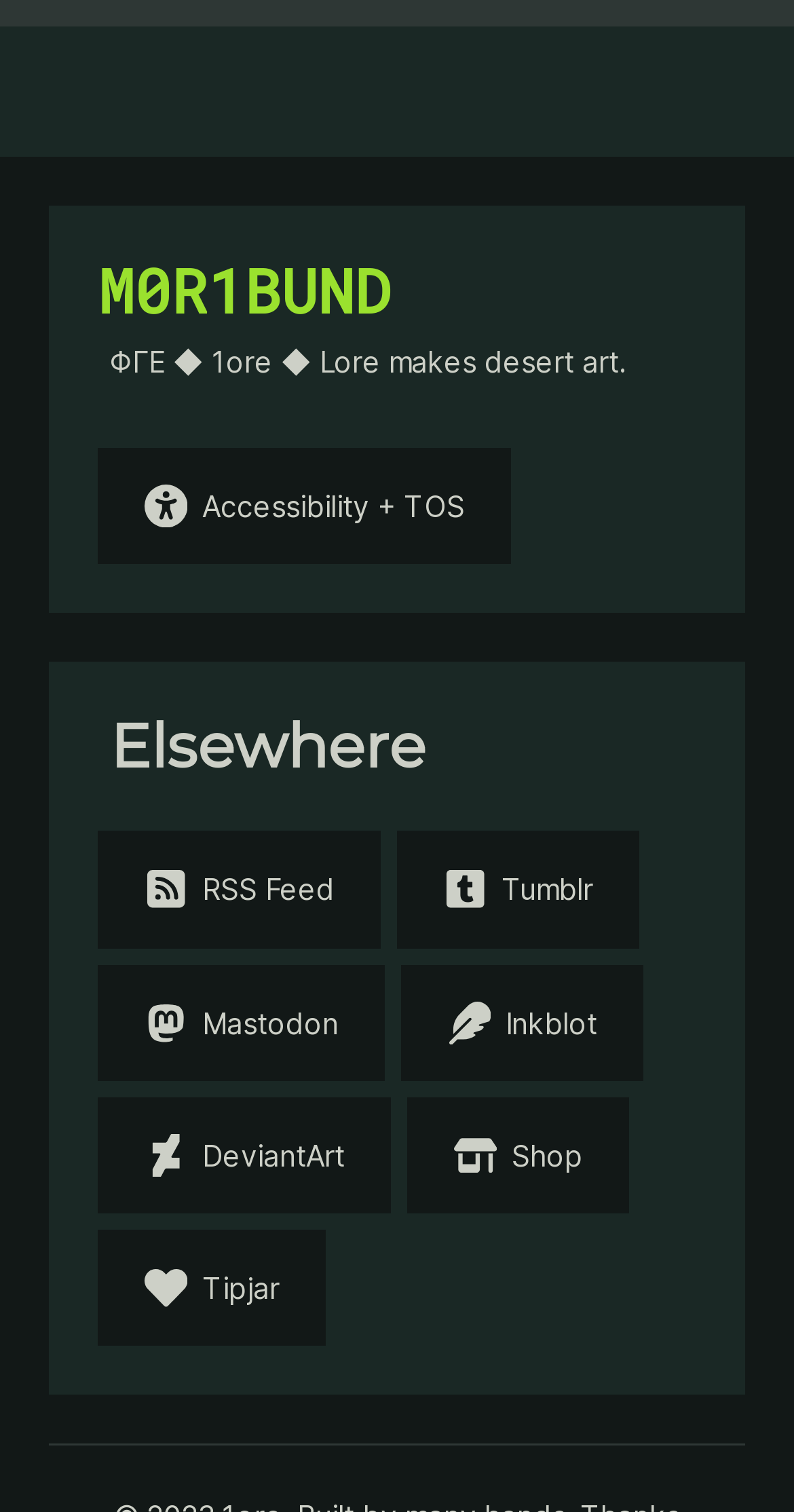Could you provide the bounding box coordinates for the portion of the screen to click to complete this instruction: "Subscribe to RSS Feed"?

[0.123, 0.55, 0.48, 0.627]